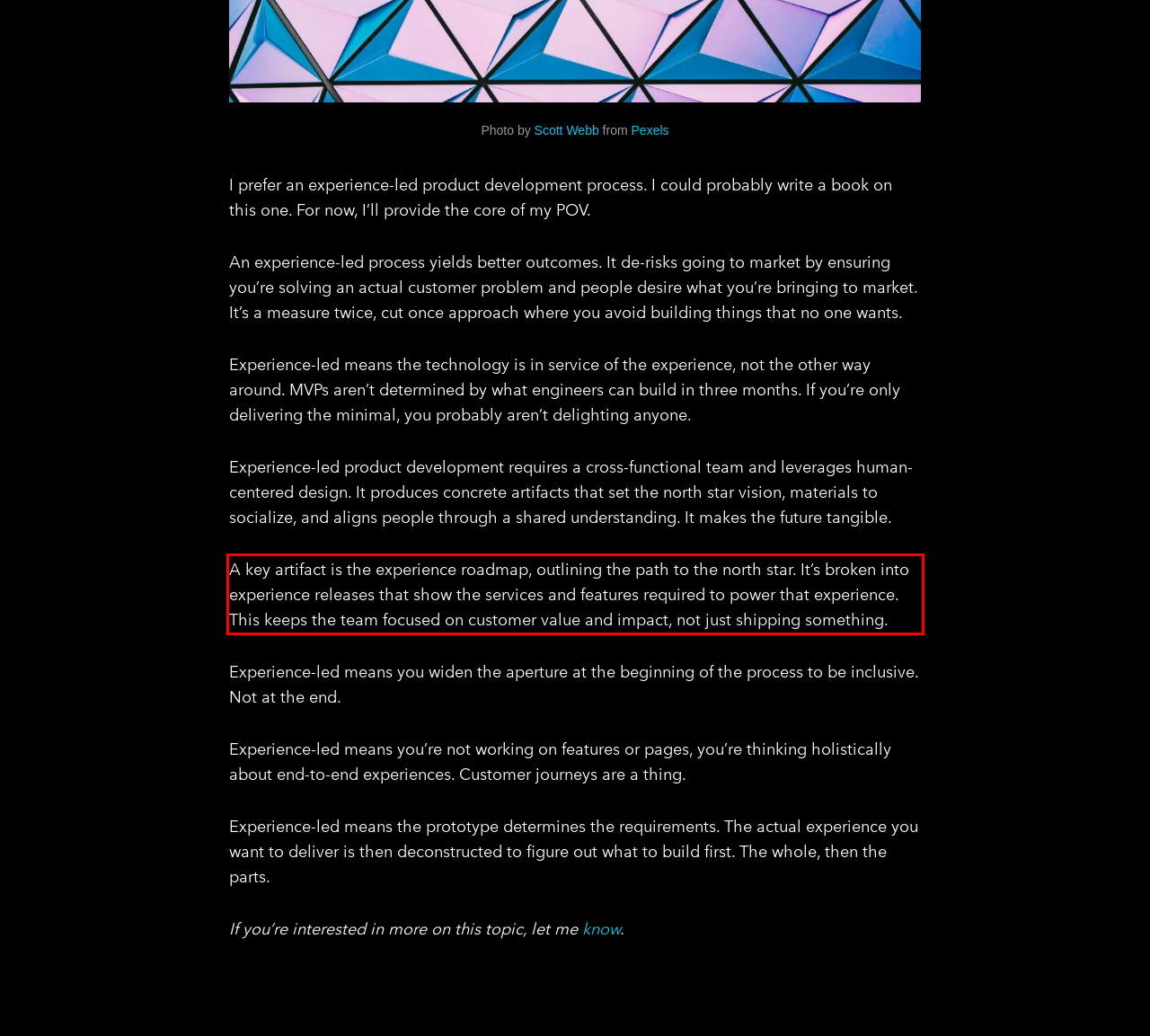You are provided with a webpage screenshot that includes a red rectangle bounding box. Extract the text content from within the bounding box using OCR.

A key artifact is the experience roadmap, outlining the path to the north star. It’s broken into experience releases that show the services and features required to power that experience. This keeps the team focused on customer value and impact, not just shipping something.